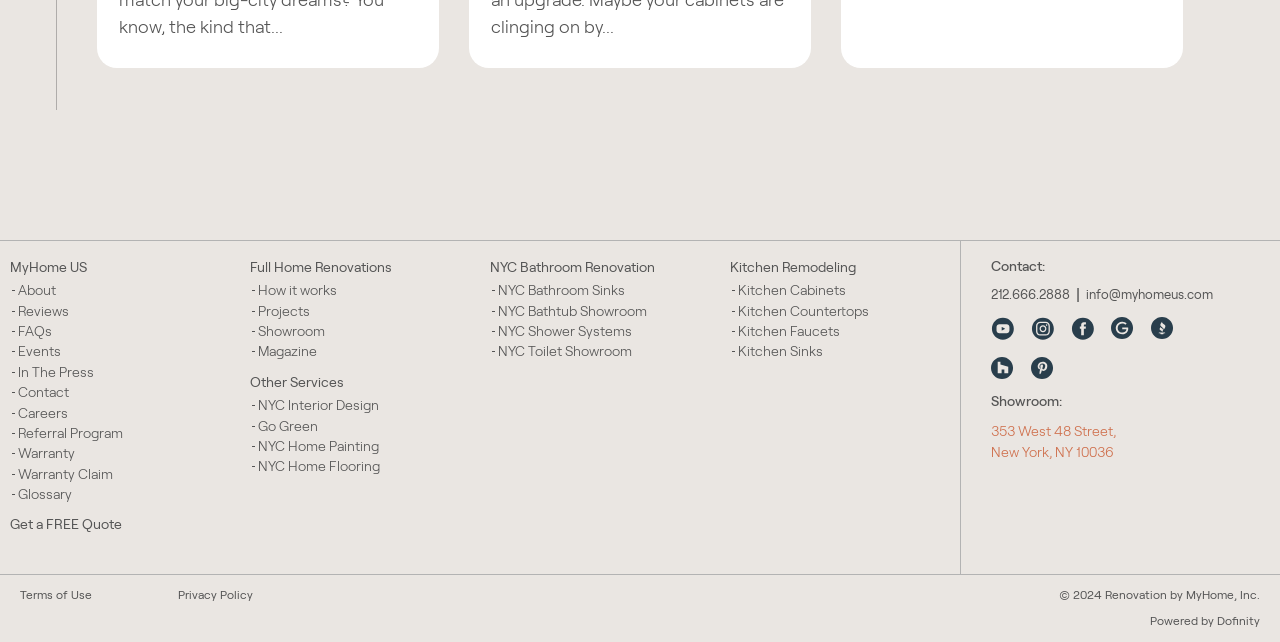What services are offered by the company?
Identify the answer in the screenshot and reply with a single word or phrase.

Home Renovations, Interior Design, etc.